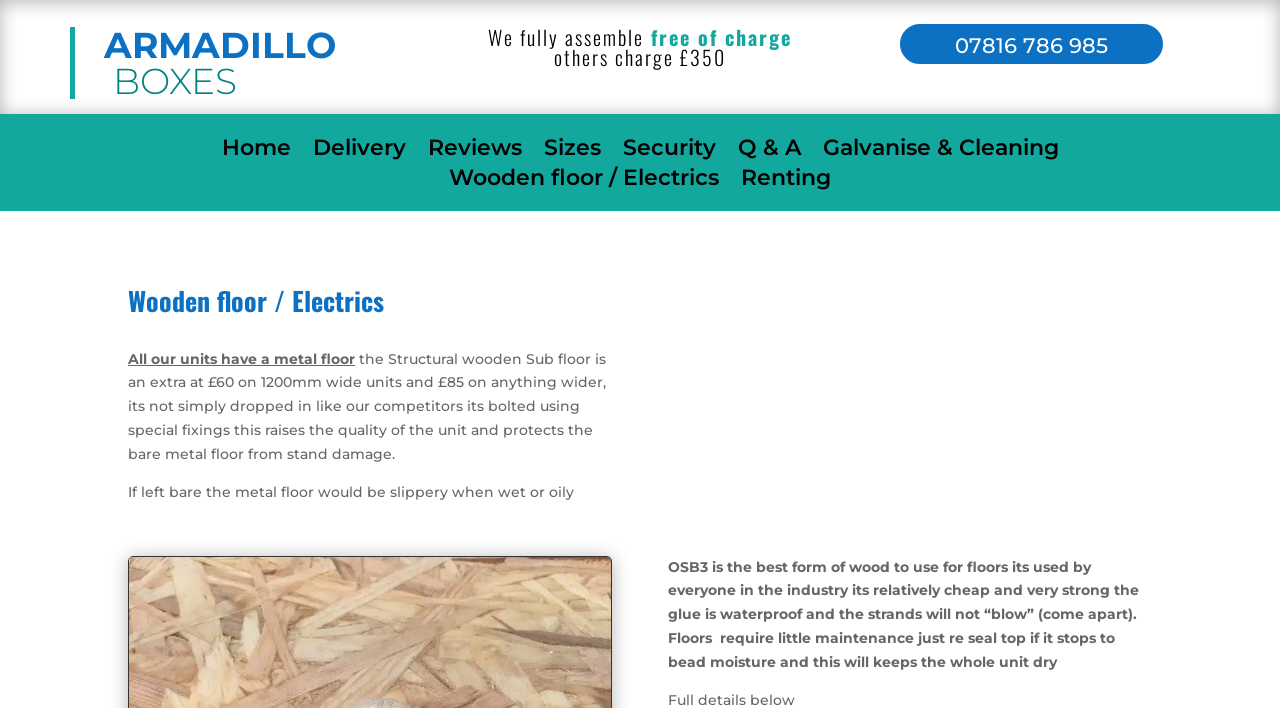What type of wood is used for the floors?
Ensure your answer is thorough and detailed.

According to the webpage, 'OSB3 is the best form of wood to use for floors its used by everyone in the industry its relatively cheap and very strong', which implies that OSB3 is the type of wood used for the floors.